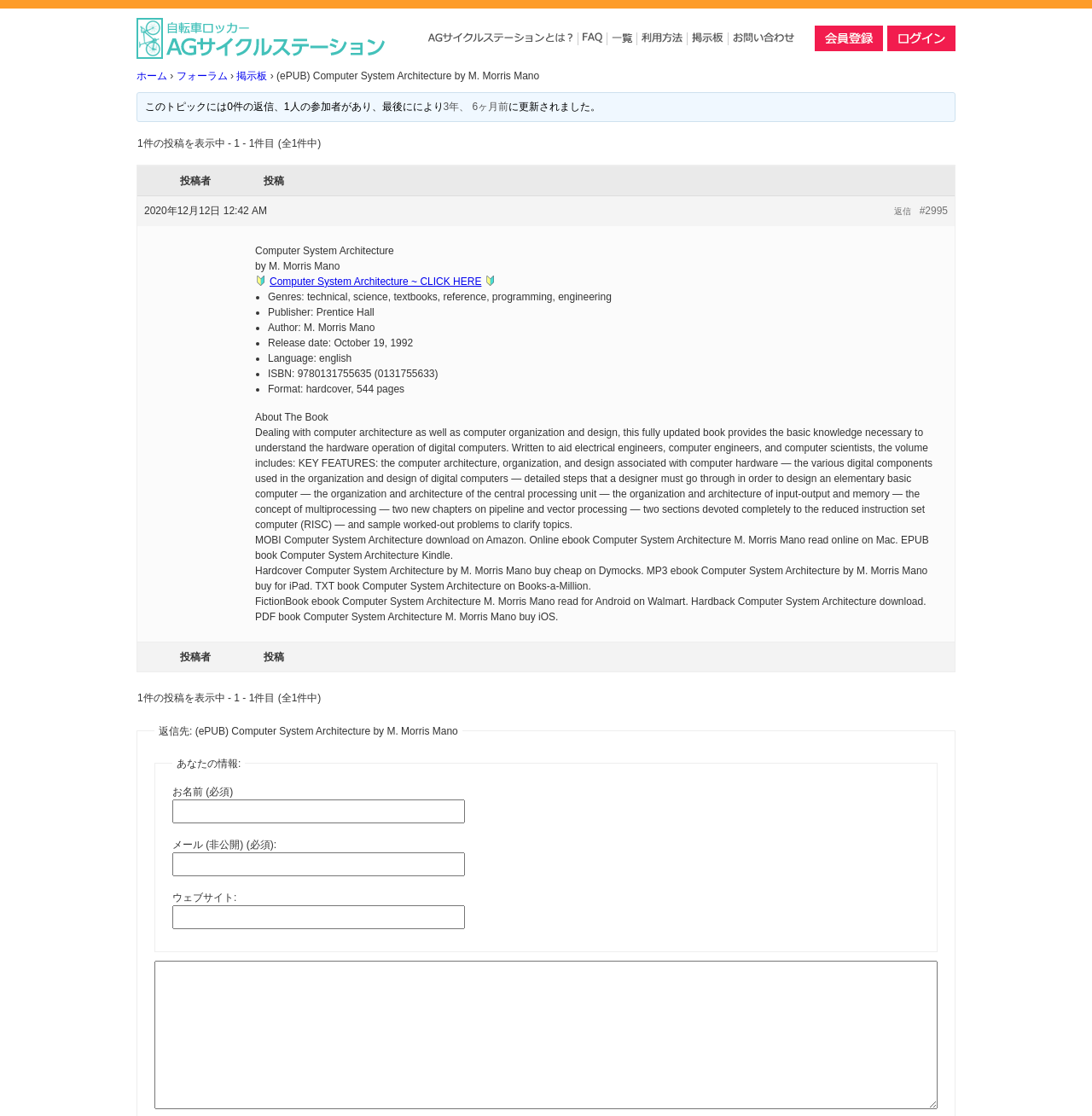Predict the bounding box of the UI element based on this description: "About Us".

None